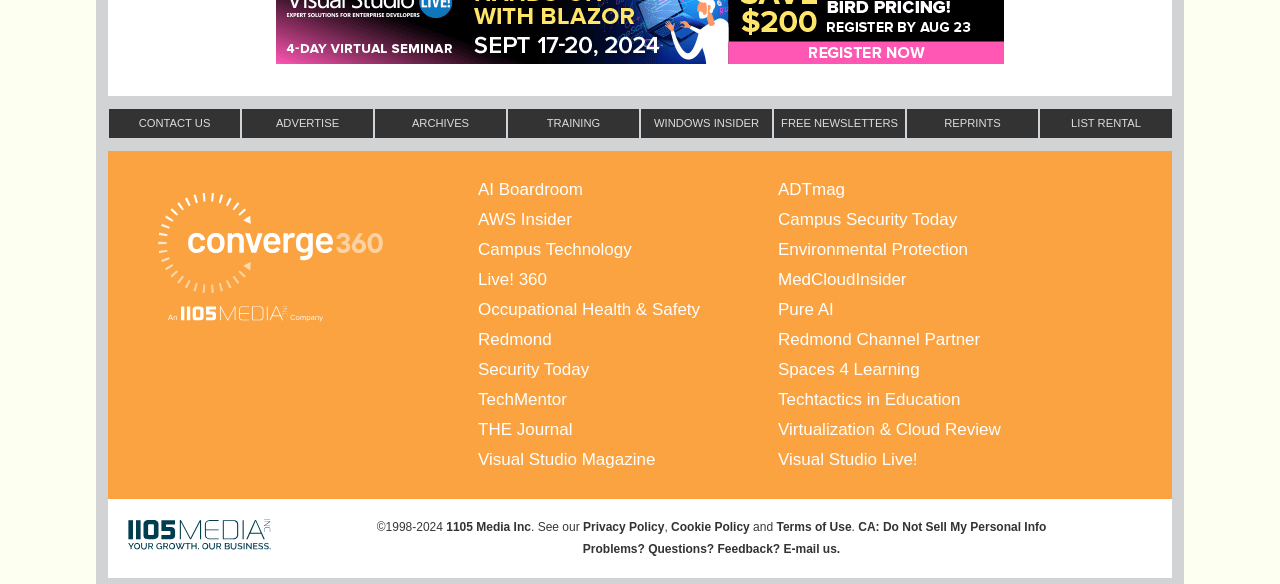Give the bounding box coordinates for this UI element: "Contact Us". The coordinates should be four float numbers between 0 and 1, arranged as [left, top, right, bottom].

[0.084, 0.185, 0.188, 0.237]